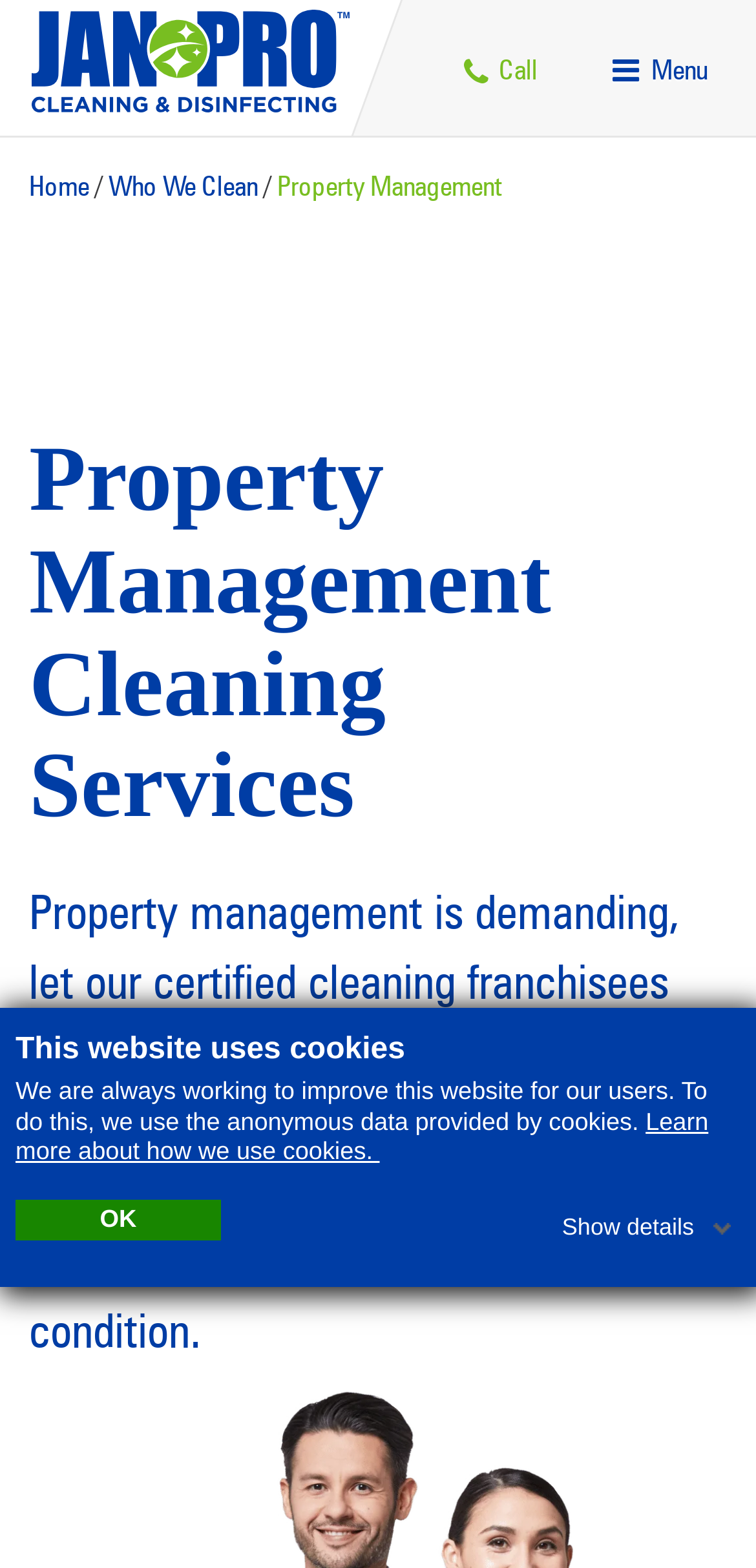Determine the main headline from the webpage and extract its text.

Property Management Cleaning Services